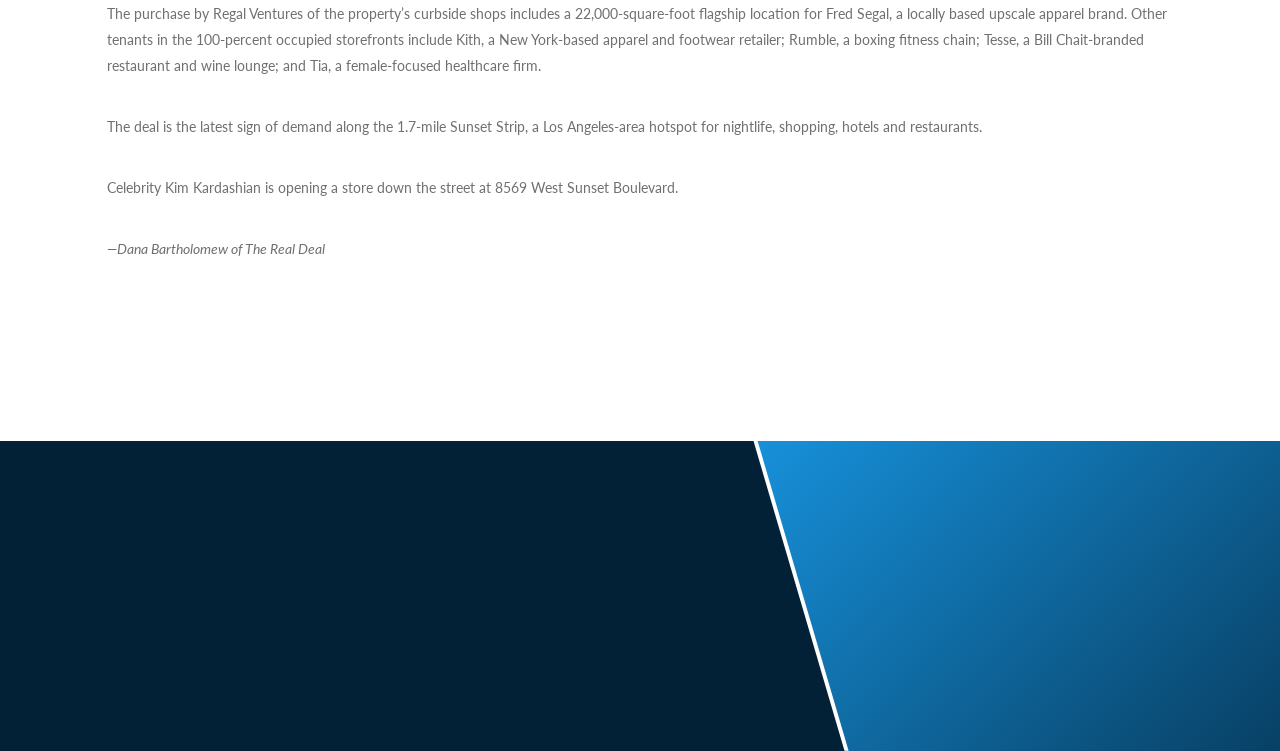Identify the bounding box for the UI element described as: "Contact Us". The coordinates should be four float numbers between 0 and 1, i.e., [left, top, right, bottom].

[0.78, 0.847, 0.9, 0.899]